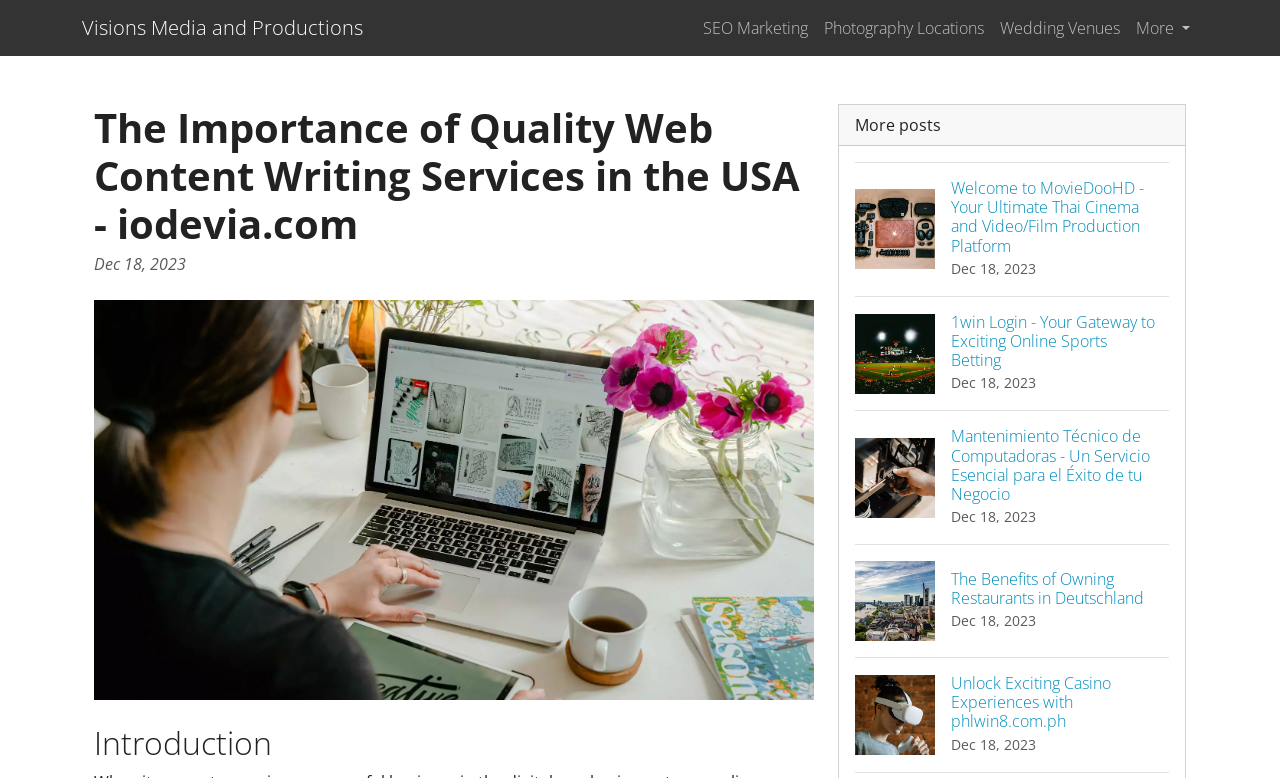Identify the bounding box coordinates of the clickable region necessary to fulfill the following instruction: "View Photography Locations". The bounding box coordinates should be four float numbers between 0 and 1, i.e., [left, top, right, bottom].

[0.637, 0.01, 0.775, 0.062]